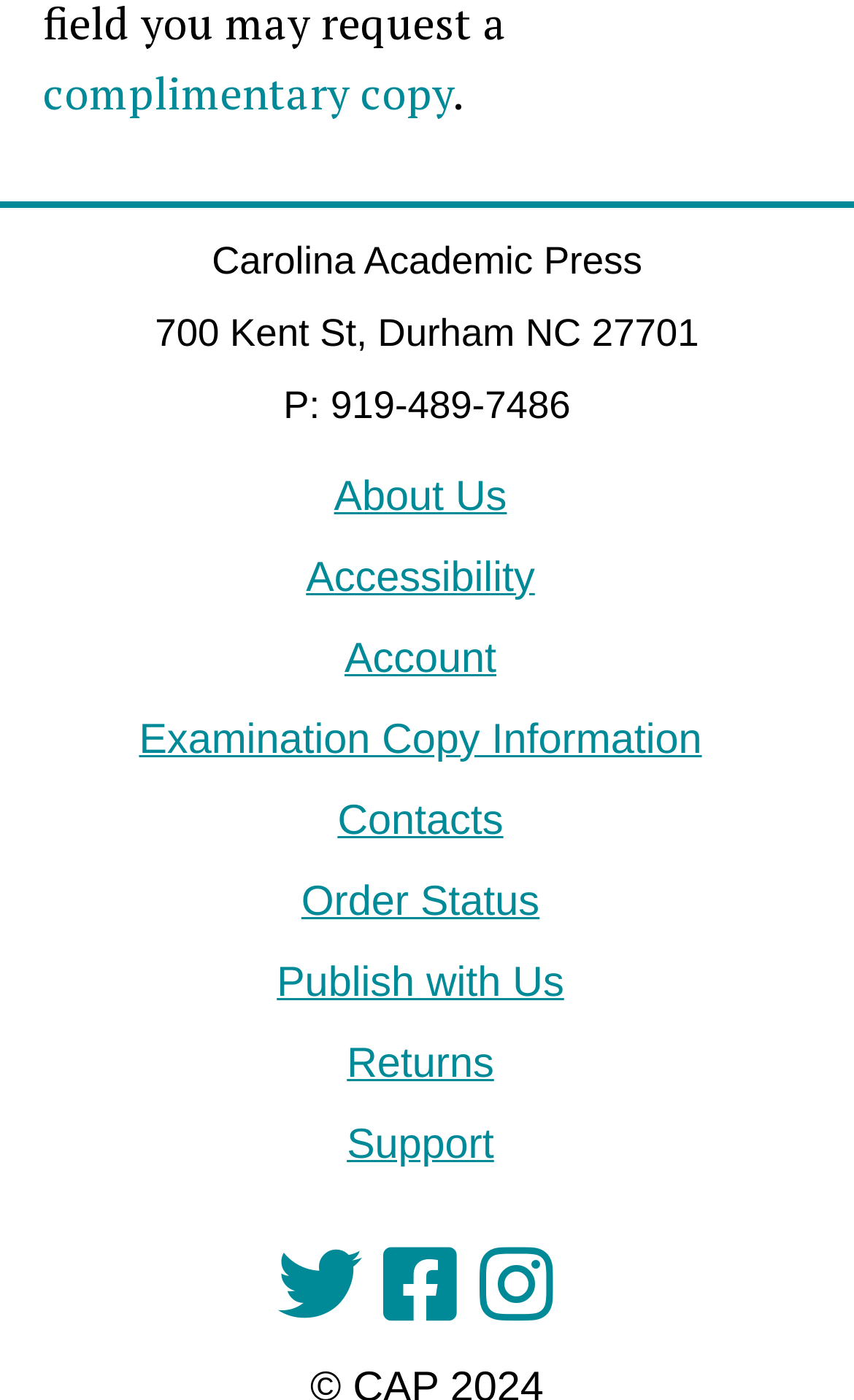How many social media links are there?
Use the image to give a comprehensive and detailed response to the question.

There are three social media links: 'Visit CAPBooks on Twitter' at coordinates [0.326, 0.888, 0.423, 0.949], 'Visit CAP on Facebook' at coordinates [0.449, 0.888, 0.536, 0.949], and 'Instagram' at coordinates [0.562, 0.888, 0.649, 0.949].